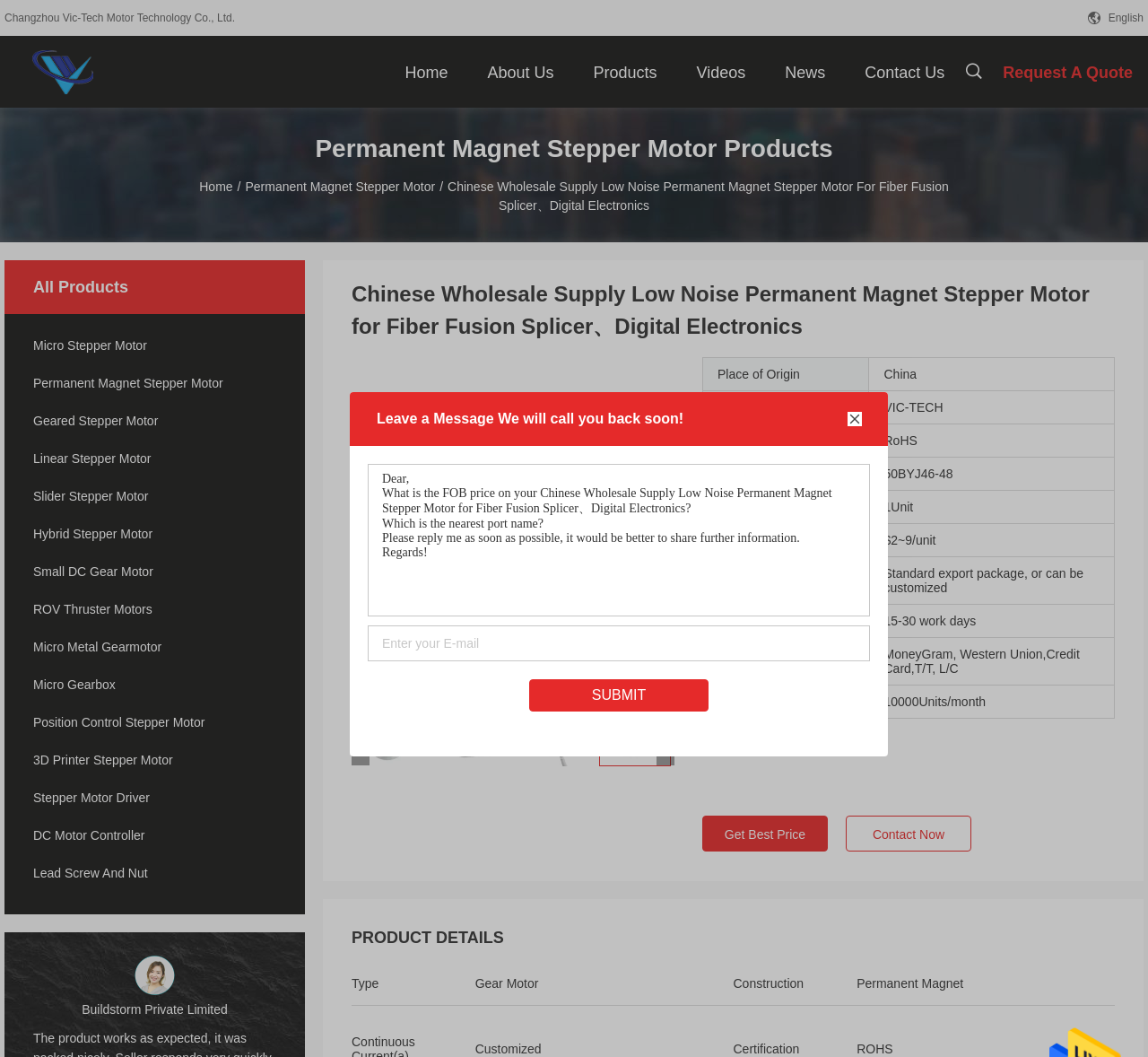Please look at the image and answer the question with a detailed explanation: What is the company name?

I found the company name by looking at the top-left corner of the webpage, where it is written in a prominent font.